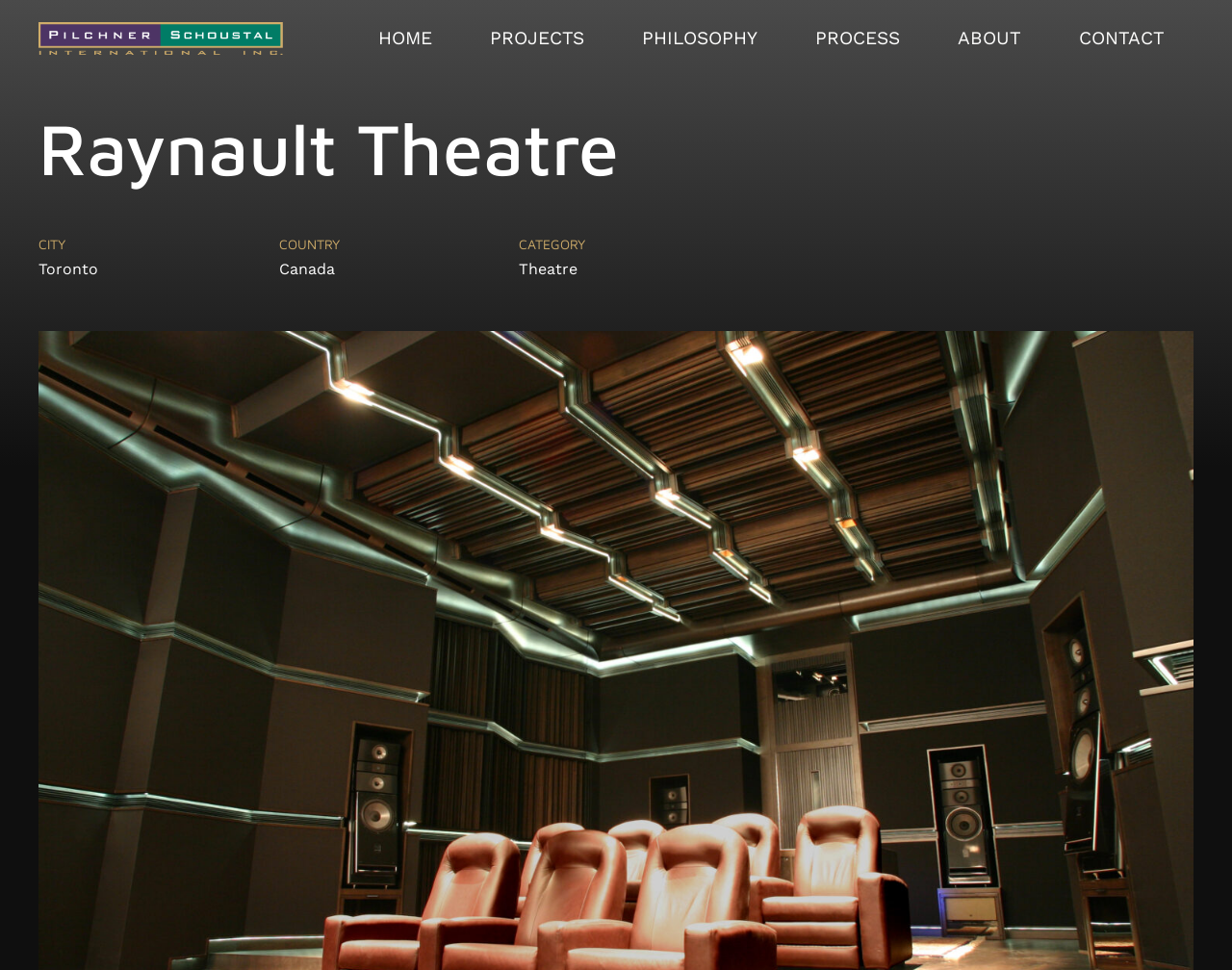Indicate the bounding box coordinates of the element that needs to be clicked to satisfy the following instruction: "go to home page". The coordinates should be four float numbers between 0 and 1, i.e., [left, top, right, bottom].

[0.284, 0.0, 0.374, 0.079]